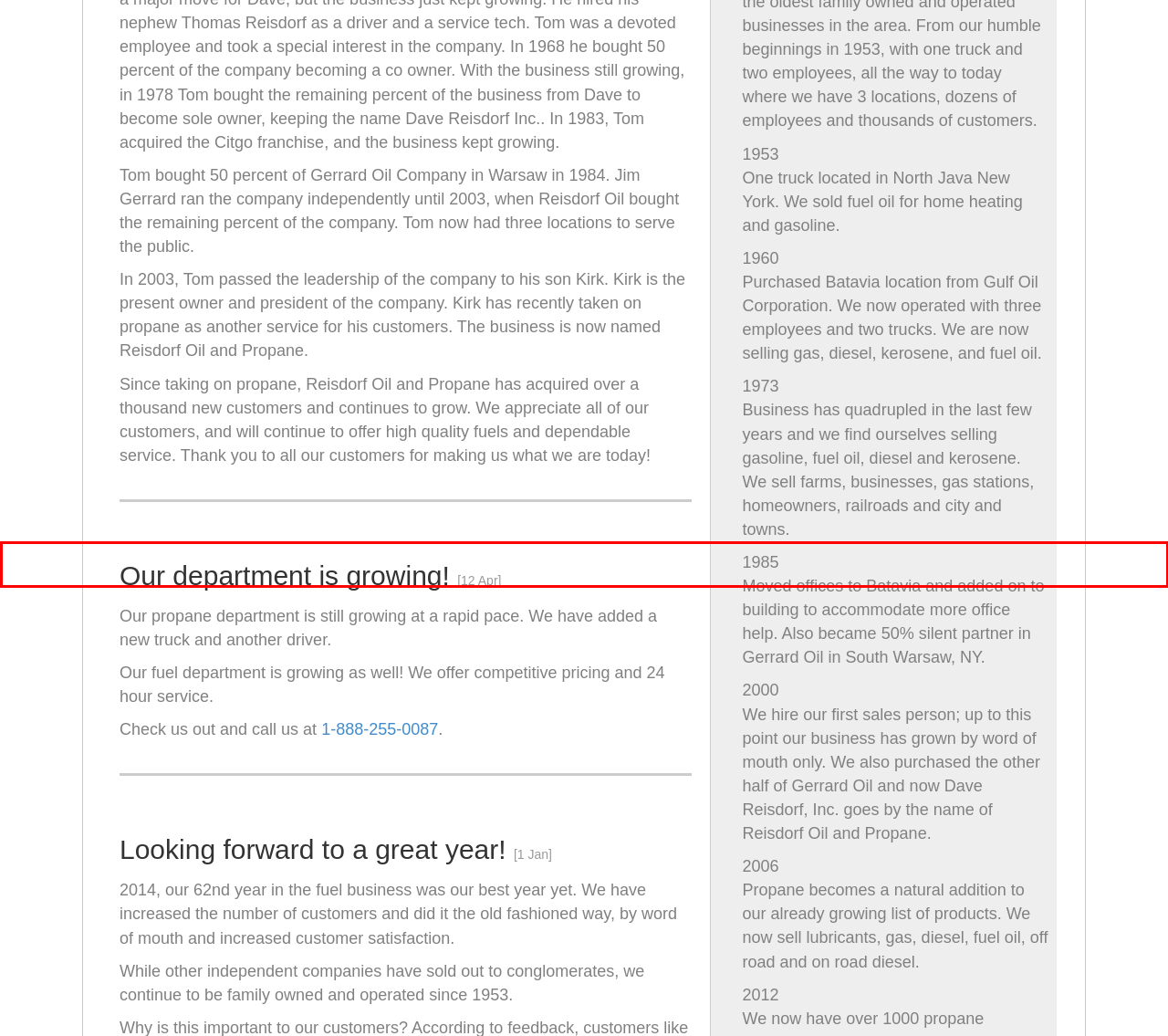You are looking at a screenshot of a webpage with a red rectangle bounding box. Use OCR to identify and extract the text content found inside this red bounding box.

This page requires cookies to be enabled in your browser settings. Please check this setting and enable cookies (if disabled)